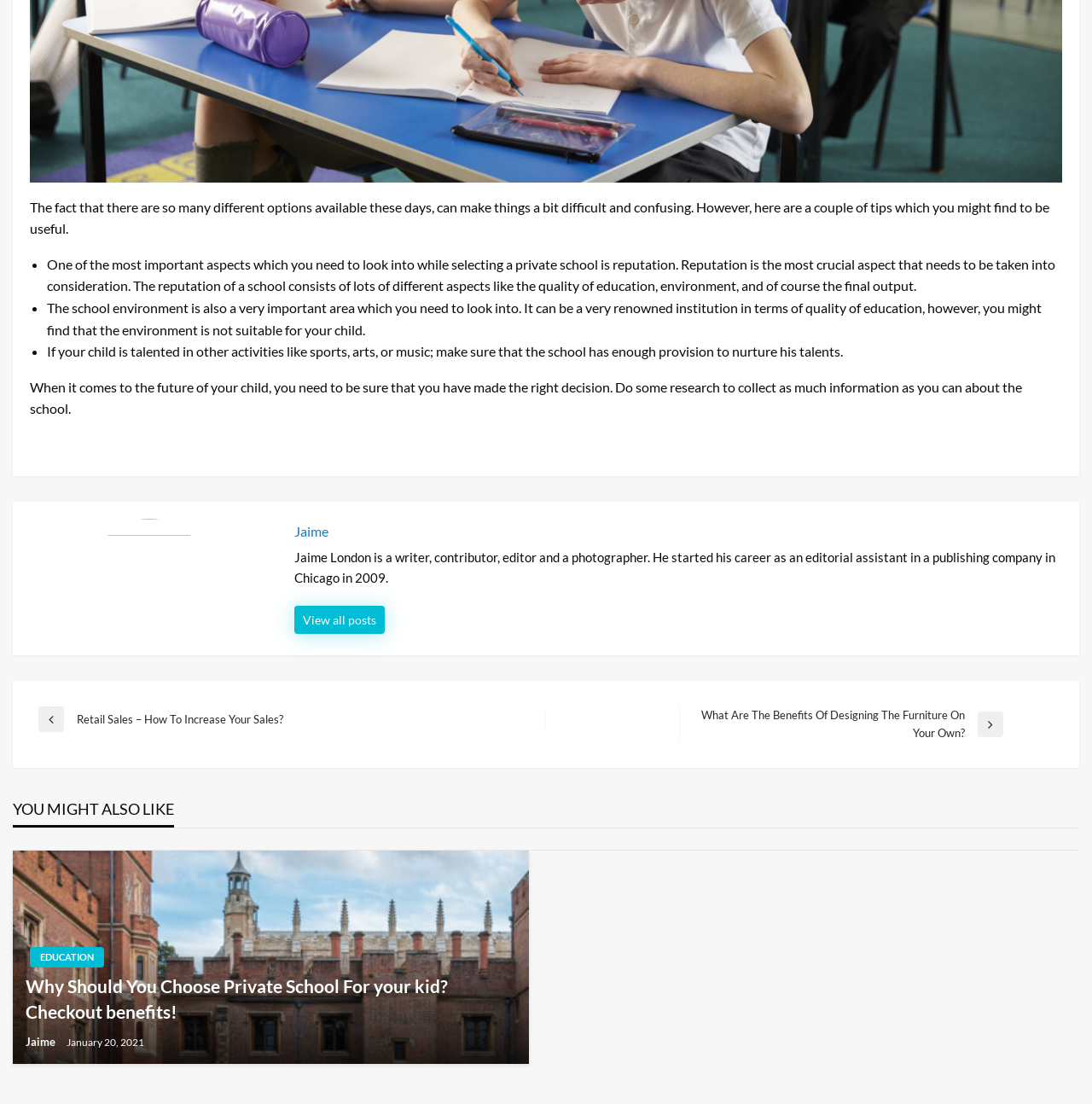Highlight the bounding box of the UI element that corresponds to this description: "View all posts".

[0.27, 0.548, 0.352, 0.574]